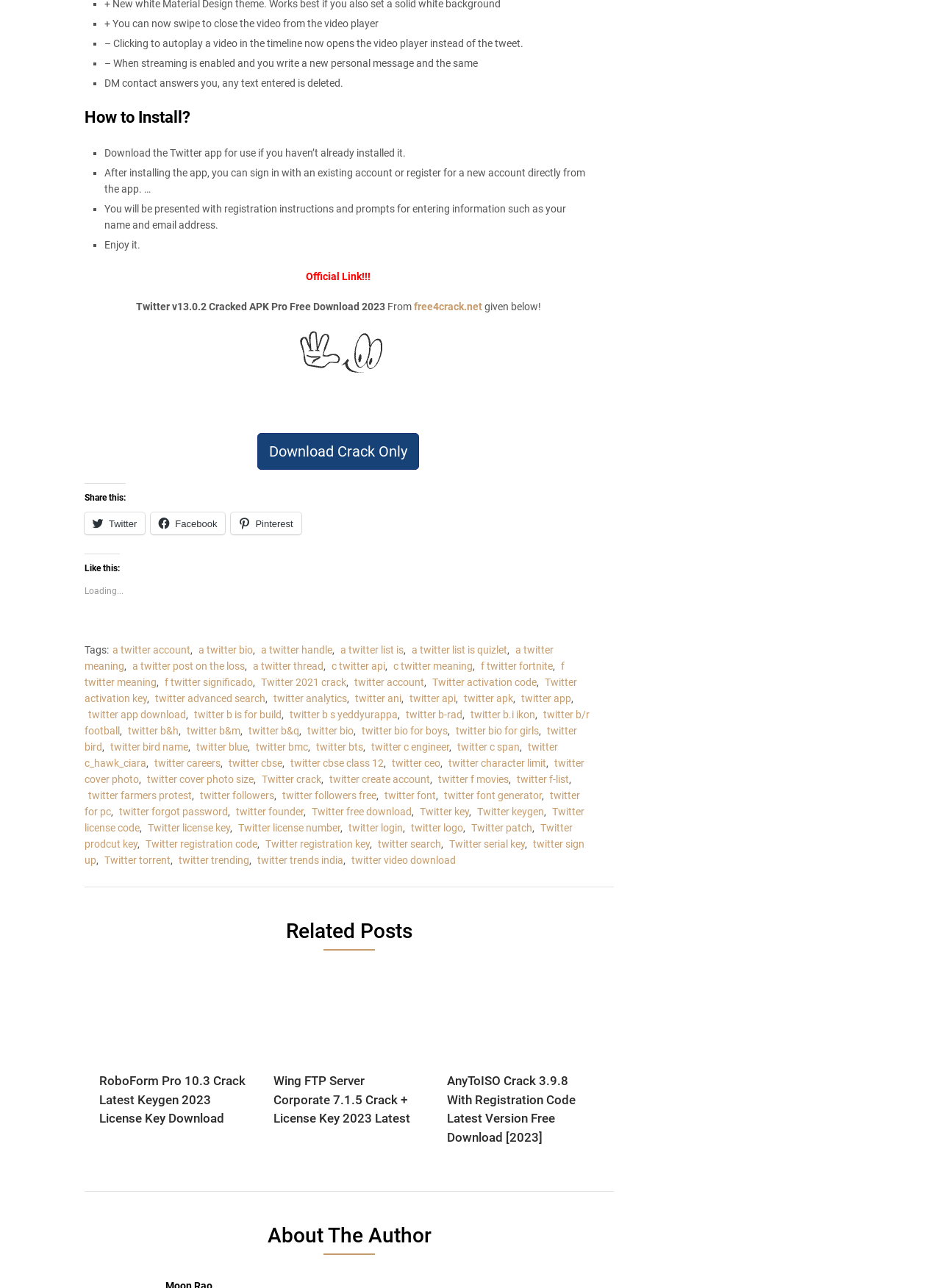Please identify the bounding box coordinates of the clickable region that I should interact with to perform the following instruction: "Click on the Official Link". The coordinates should be expressed as four float numbers between 0 and 1, i.e., [left, top, right, bottom].

[0.325, 0.21, 0.394, 0.219]